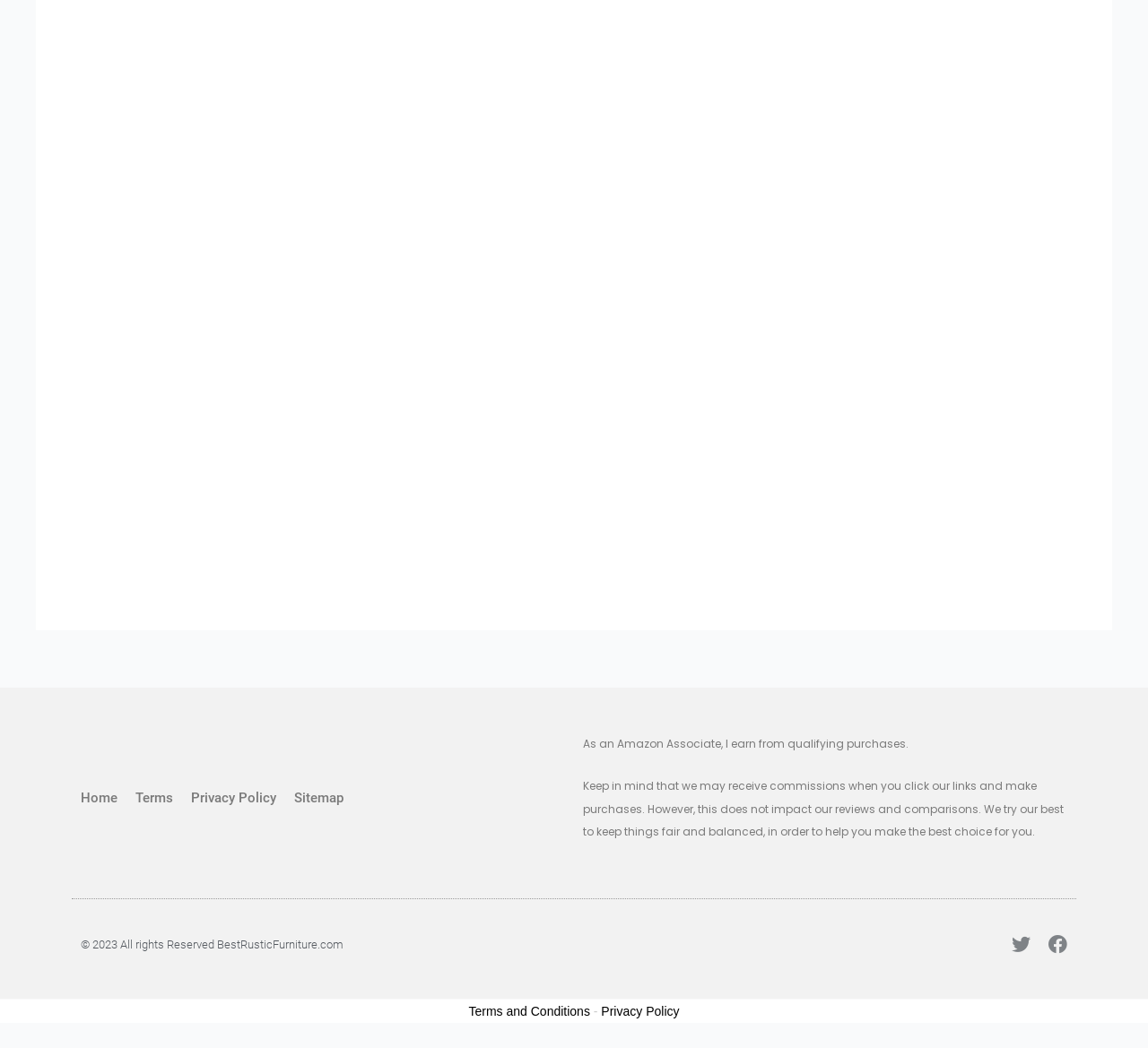Please provide a one-word or short phrase answer to the question:
What type of furniture is featured in the second article?

Wooden Trunk